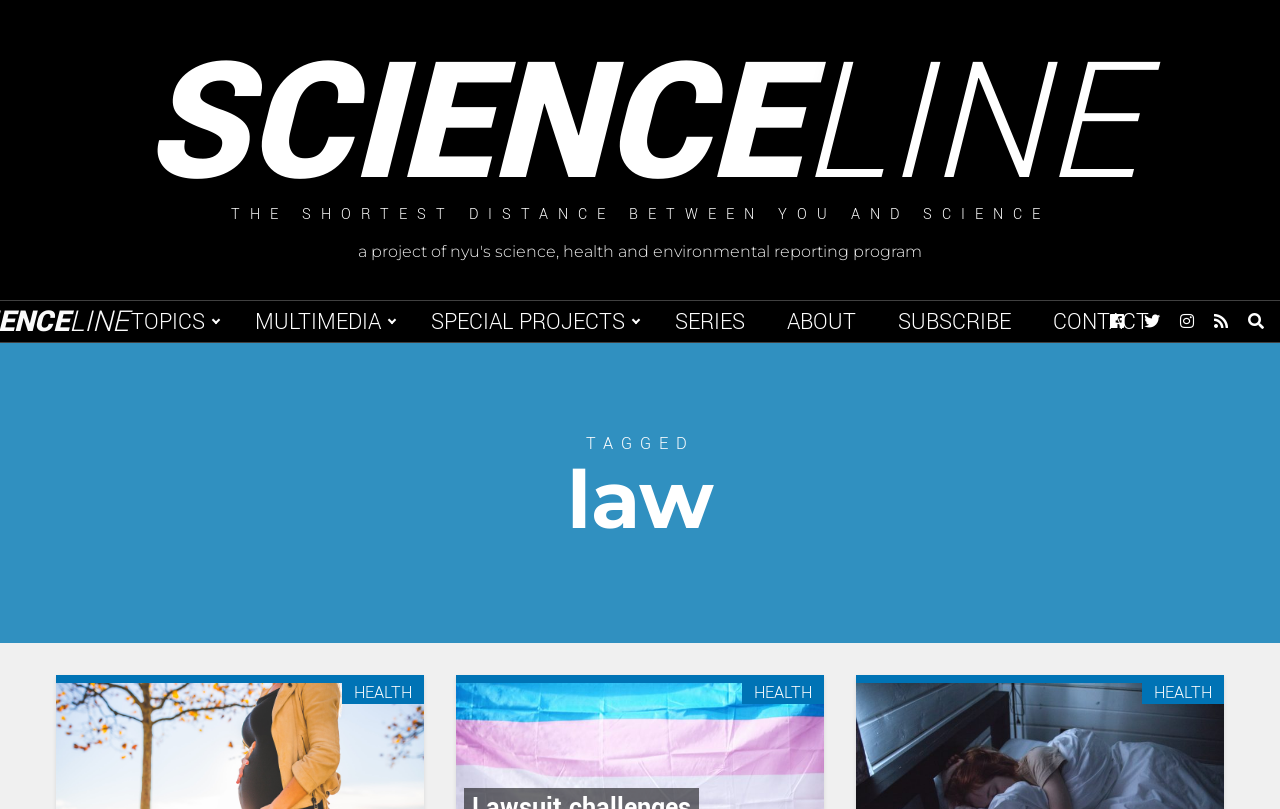How many main navigation links are there?
Carefully analyze the image and provide a detailed answer to the question.

The main navigation links can be found in the middle of the webpage, and they are 'TOPICS', 'MULTIMEDIA', 'SPECIAL PROJECTS', 'SERIES', 'ABOUT', 'SUBSCRIBE', and 'CONTACT', which totals 7 links.